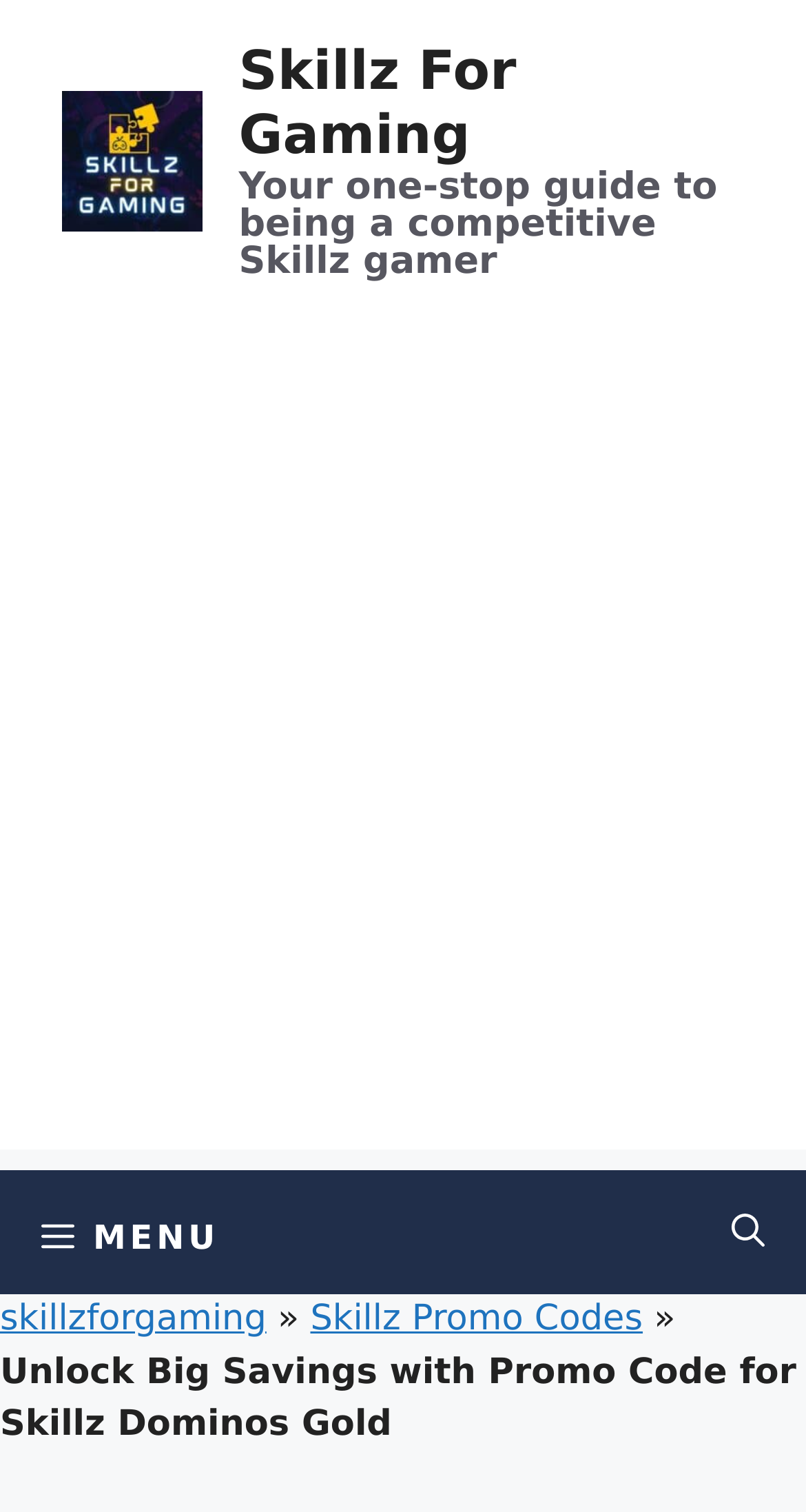What is the name of the gaming platform?
Give a detailed explanation using the information visible in the image.

The name of the gaming platform can be found in the banner section of the webpage, where it says 'Skillz For Gaming'. This is also confirmed by the image with the same text, which is likely the logo of the platform.